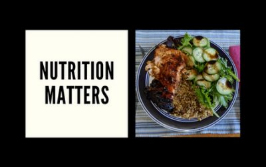What is the color of the cucumbers in the salad?
Using the image, answer in one word or phrase.

Fresh